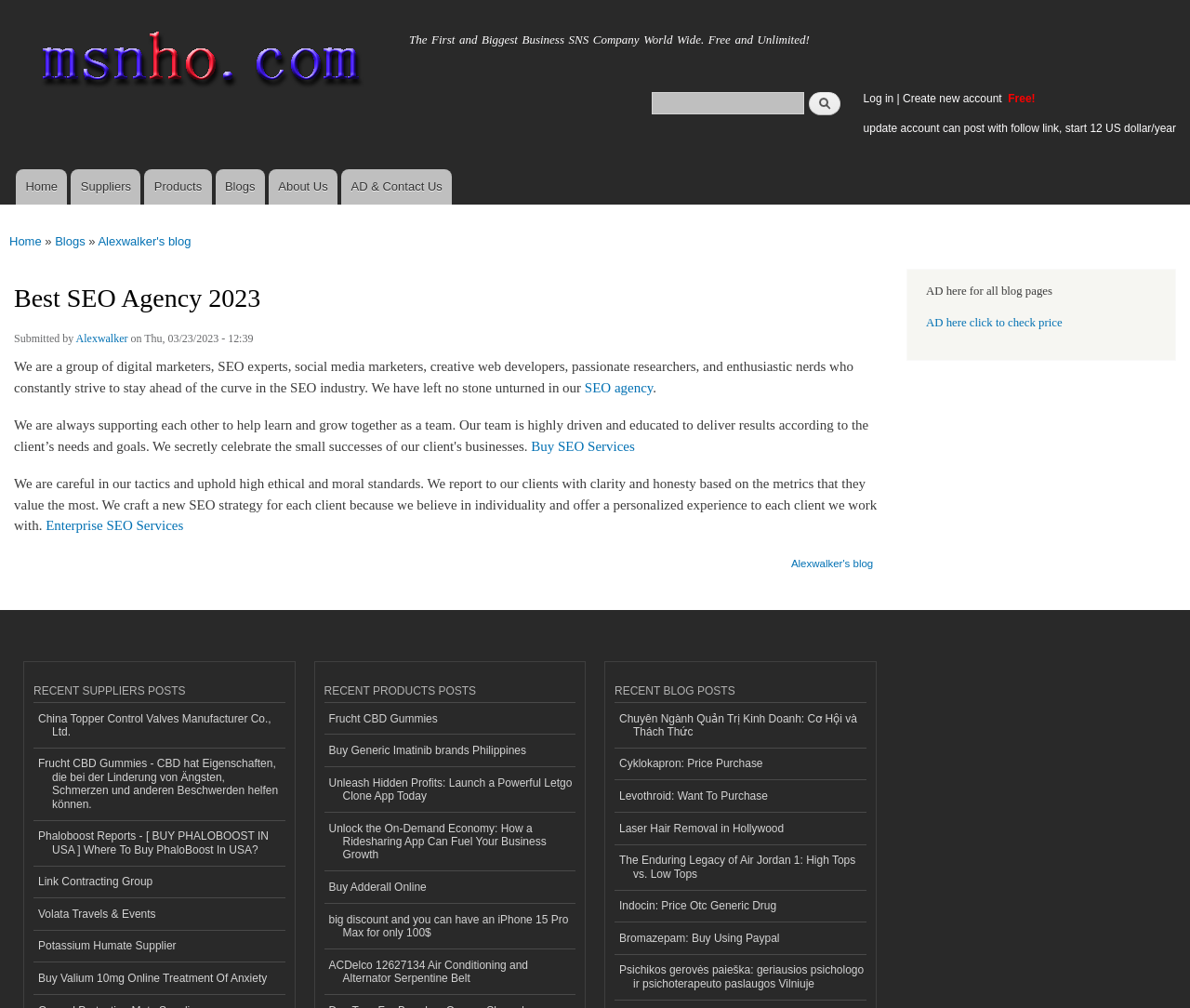Find the UI element described as: "Volata Travels & Events" and predict its bounding box coordinates. Ensure the coordinates are four float numbers between 0 and 1, [left, top, right, bottom].

[0.028, 0.891, 0.239, 0.923]